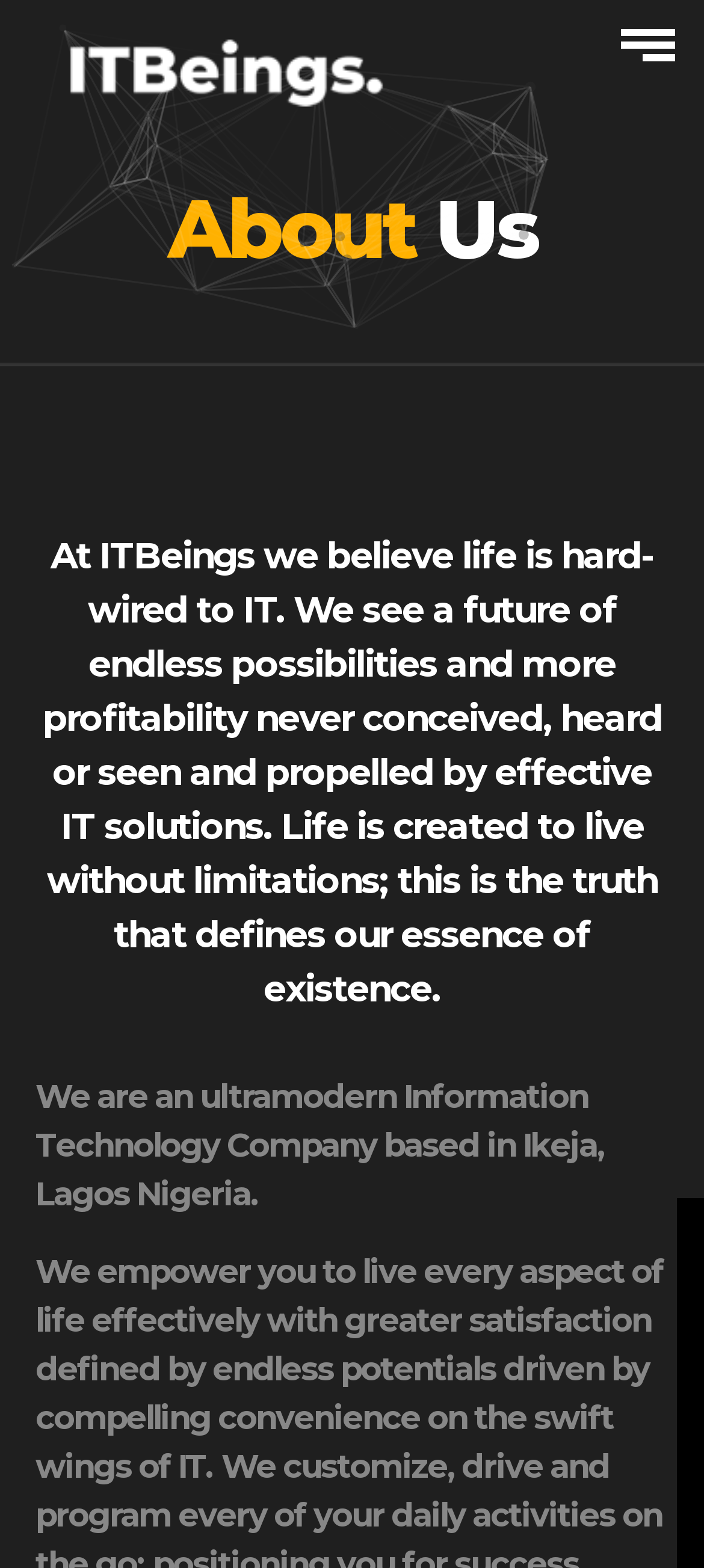Provide the bounding box coordinates for the specified HTML element described in this description: "title="Facebook"". The coordinates should be four float numbers ranging from 0 to 1, in the format [left, top, right, bottom].

[0.309, 0.664, 0.383, 0.699]